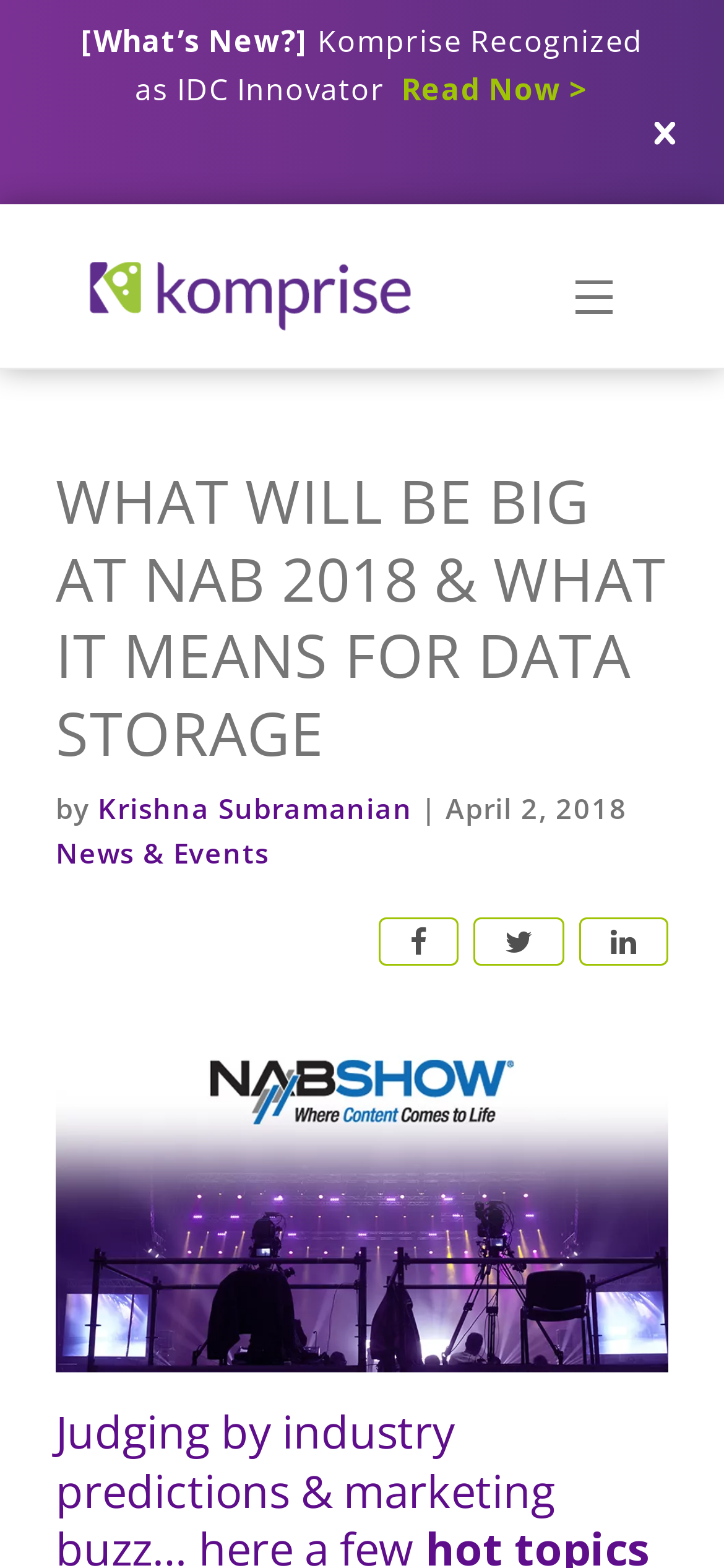Find the bounding box coordinates of the element's region that should be clicked in order to follow the given instruction: "View the blog post about NAB 2018 trends". The coordinates should consist of four float numbers between 0 and 1, i.e., [left, top, right, bottom].

[0.077, 0.654, 0.923, 0.876]